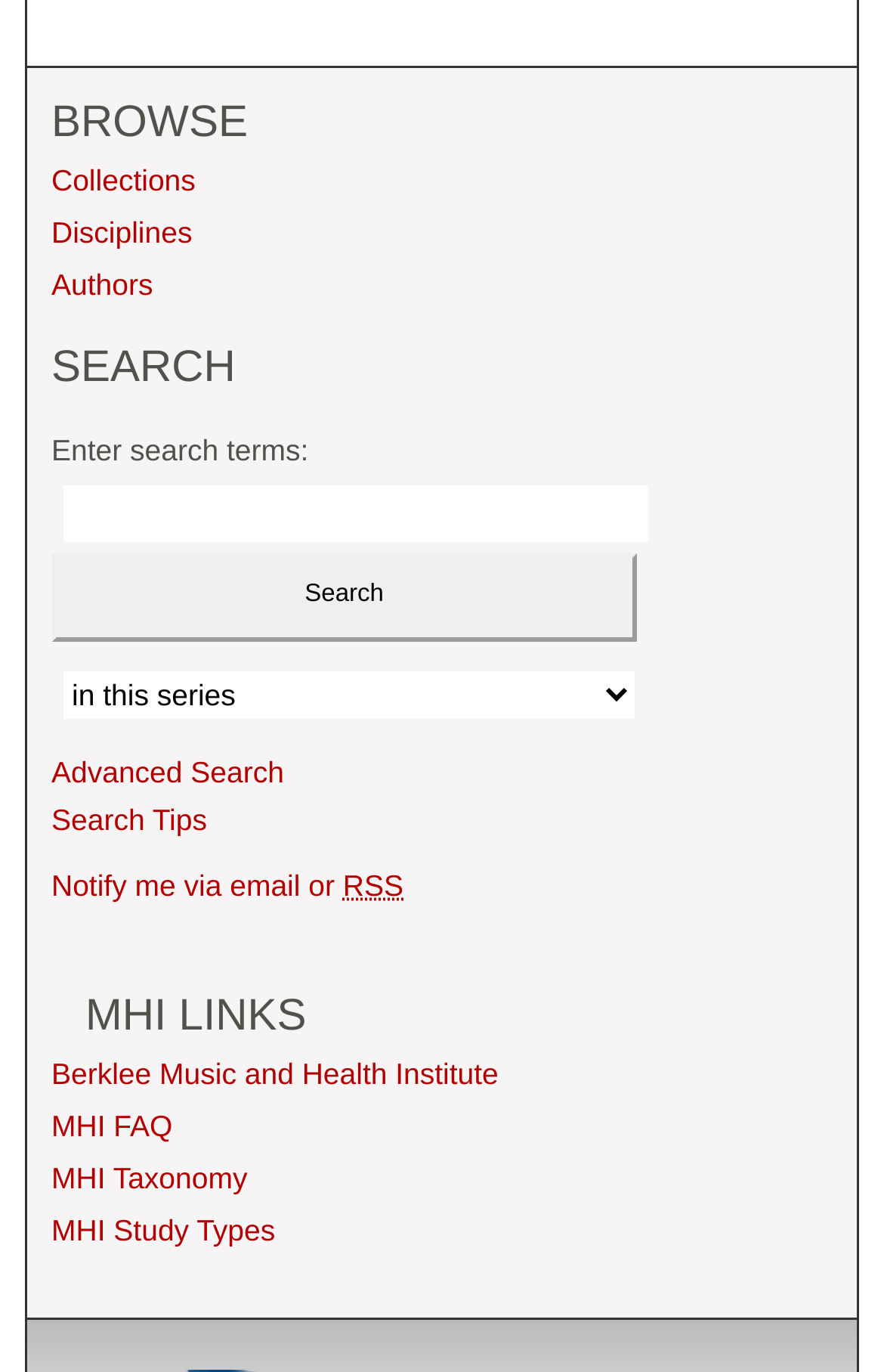What is the purpose of the textbox?
Based on the image, answer the question with a single word or brief phrase.

Enter search terms